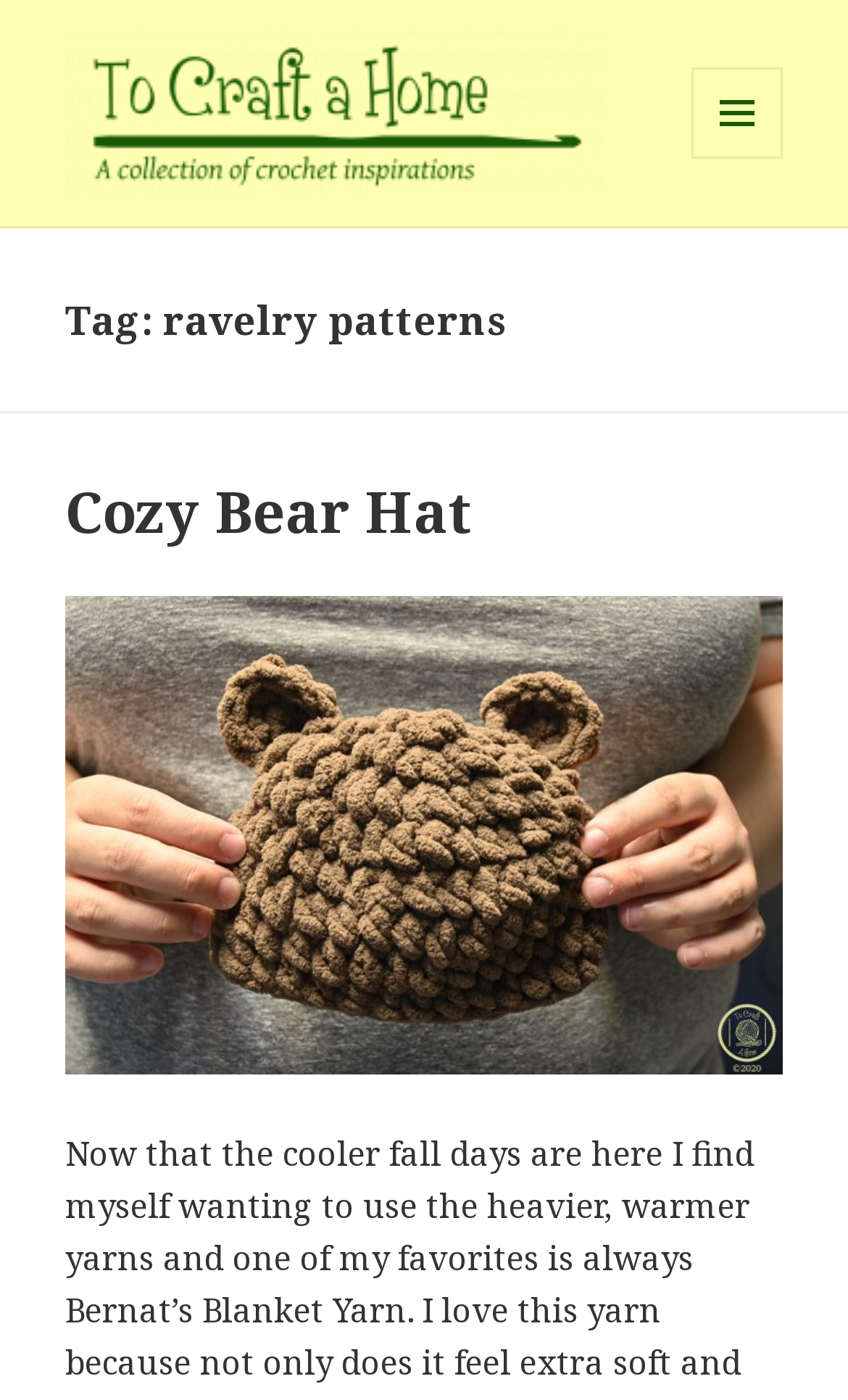What is the name of the hat pattern?
Please give a detailed and thorough answer to the question, covering all relevant points.

I found the answer by looking at the heading element with the text 'Cozy Bear Hat' which is a child of the HeaderAsNonLandmark element.